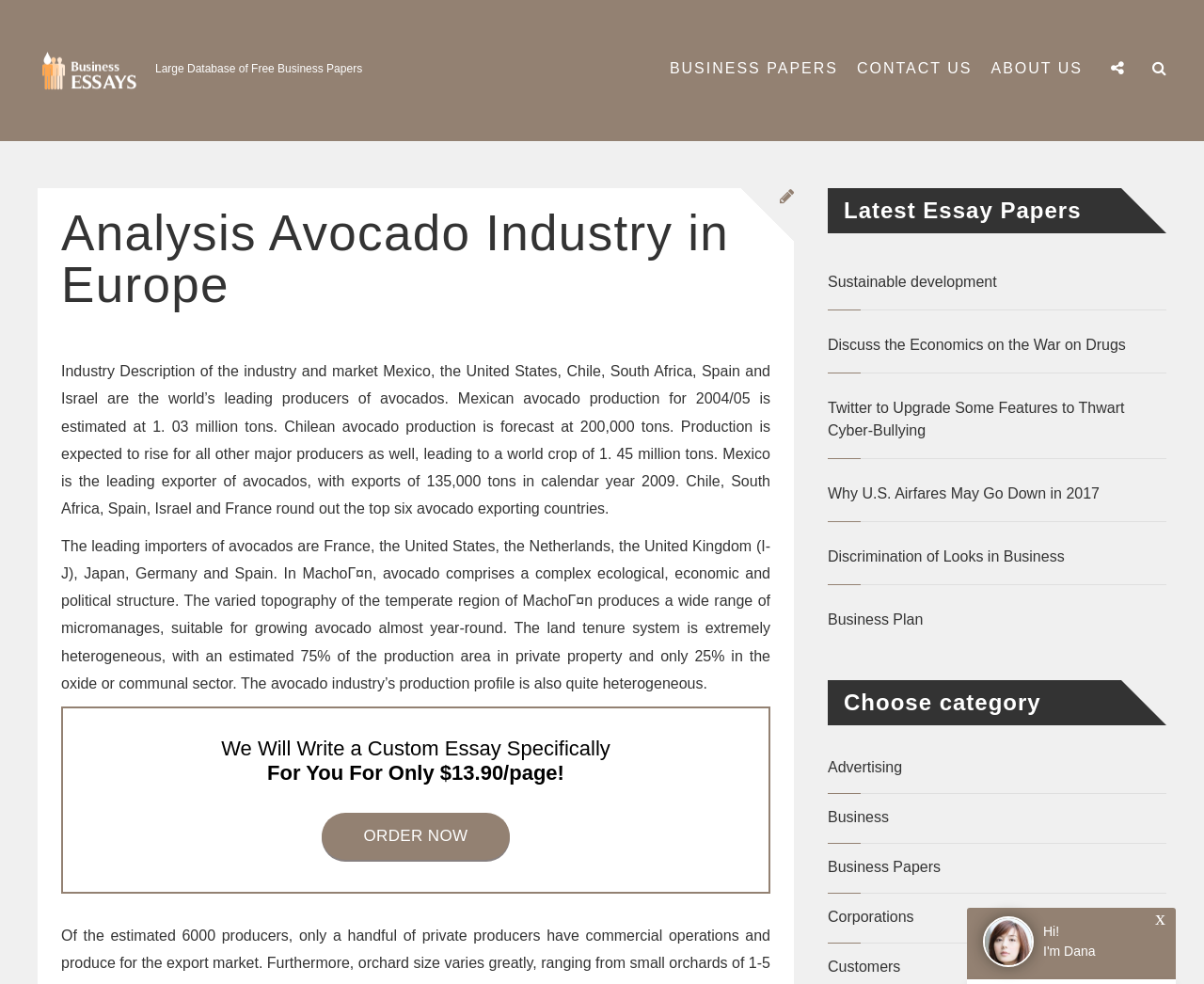What is the name of the website?
Based on the image, provide a one-word or brief-phrase response.

business-papers.com